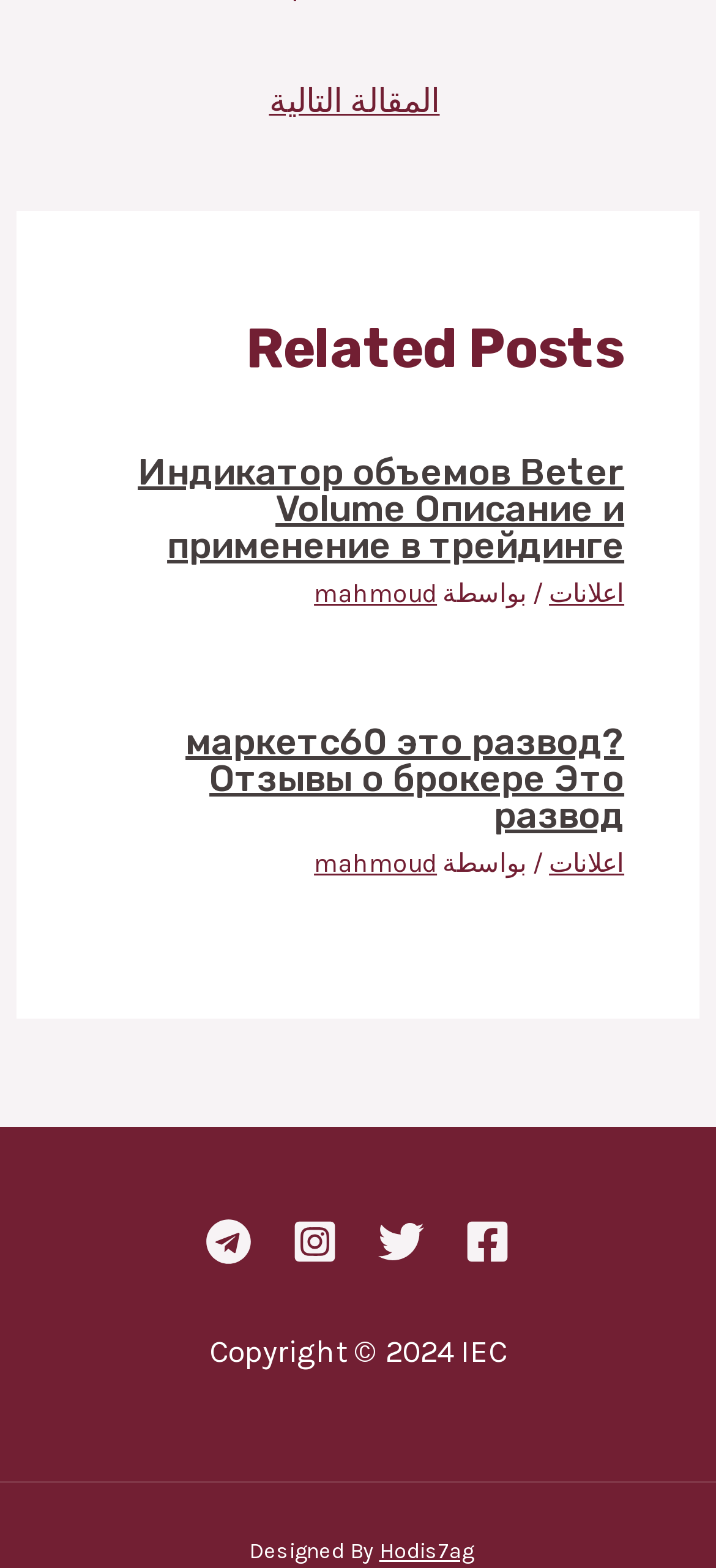Kindly determine the bounding box coordinates for the clickable area to achieve the given instruction: "Visit the author's page".

[0.439, 0.369, 0.61, 0.389]